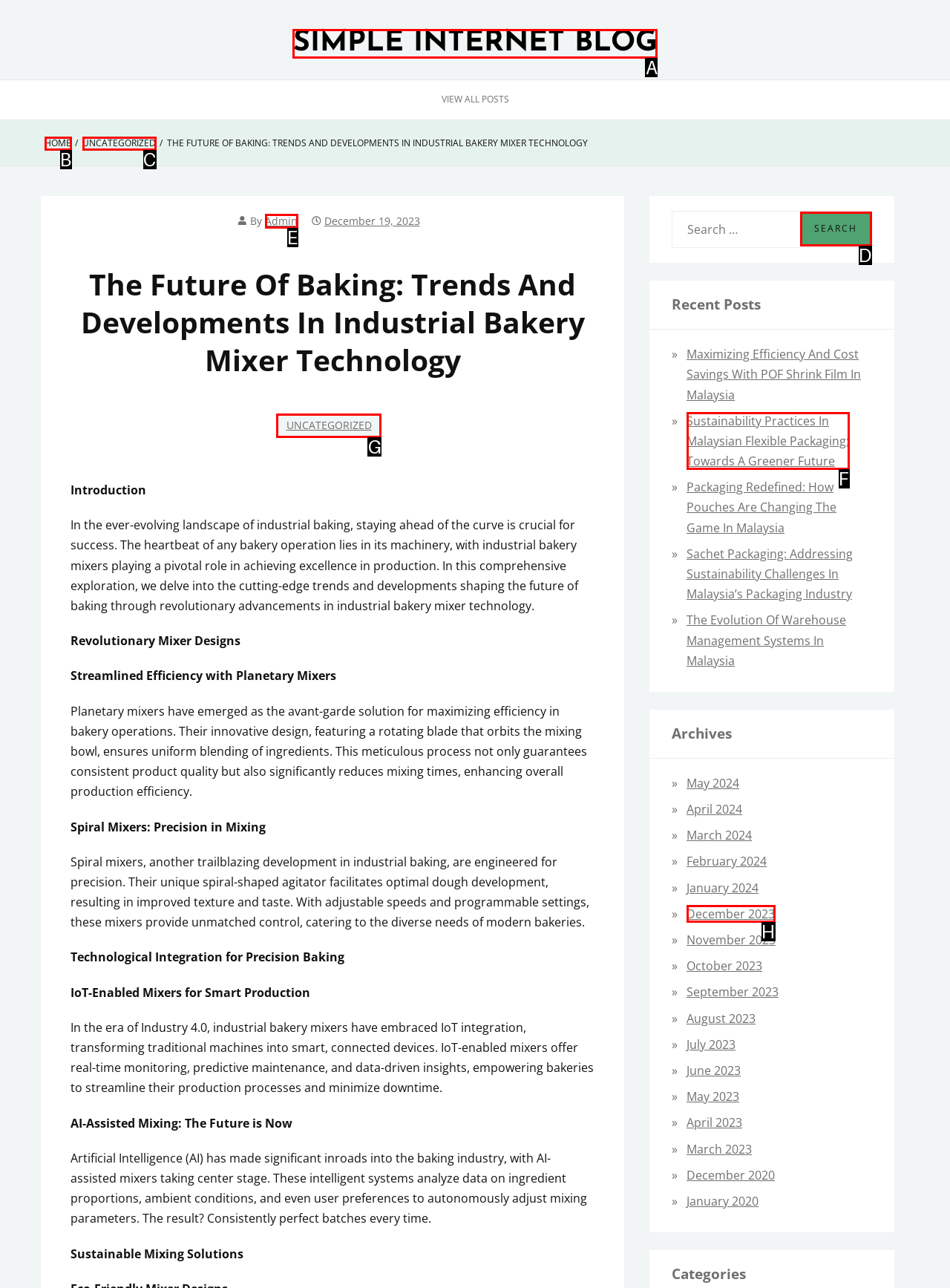Point out the HTML element I should click to achieve the following task: Click on the 'December 2023' archive link Provide the letter of the selected option from the choices.

H